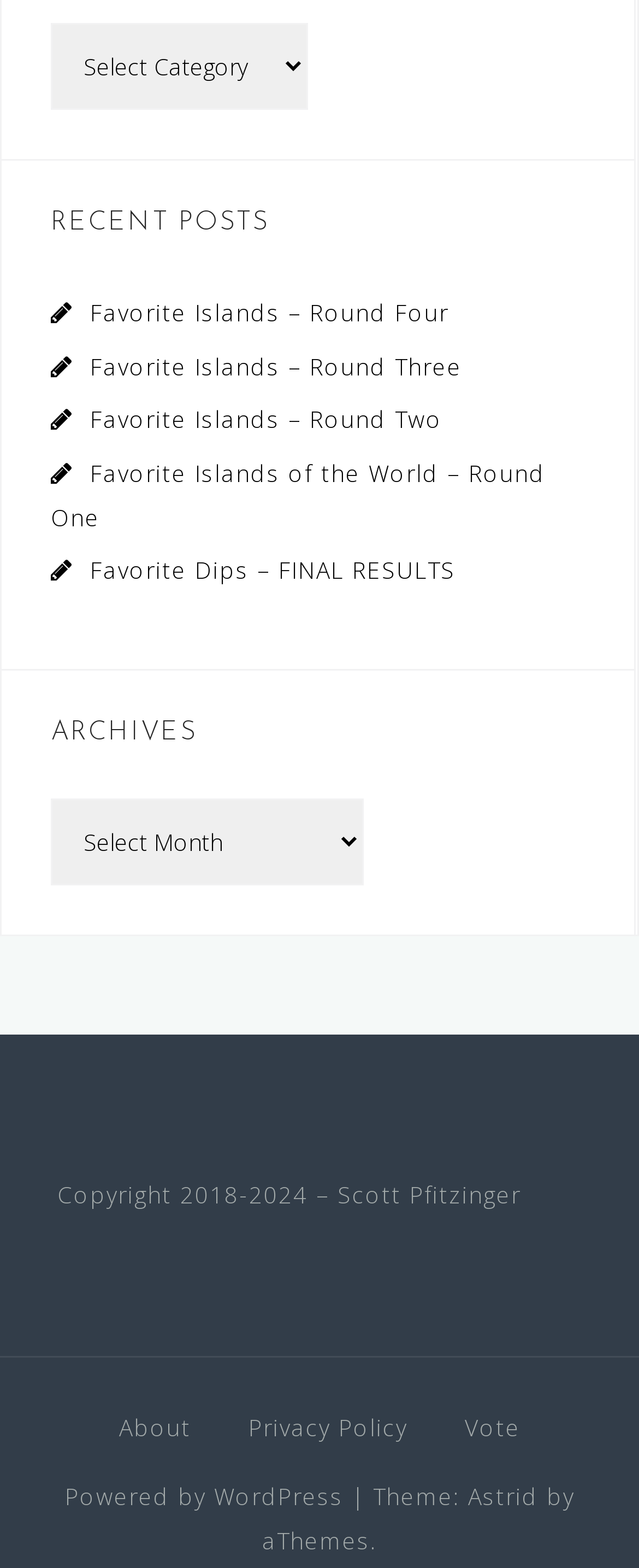Please find the bounding box coordinates of the element that must be clicked to perform the given instruction: "select a category". The coordinates should be four float numbers from 0 to 1, i.e., [left, top, right, bottom].

[0.079, 0.014, 0.482, 0.07]